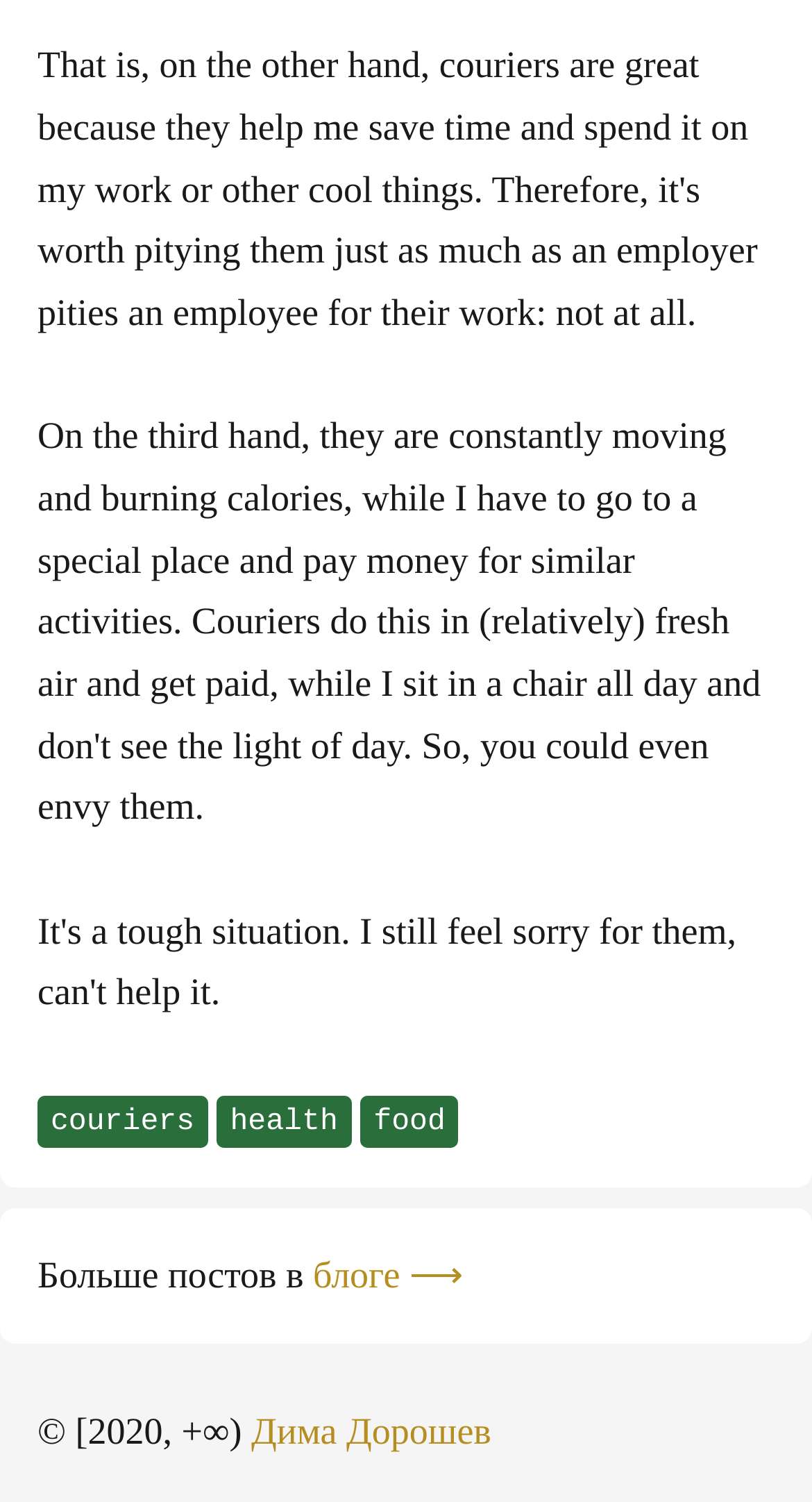Given the content of the image, can you provide a detailed answer to the question?
What are the three categories listed at the top?

By examining the top section of the webpage, I noticed three links with the text 'couriers', 'health', and 'food'. These links are likely categories or topics that the webpage is organized around.